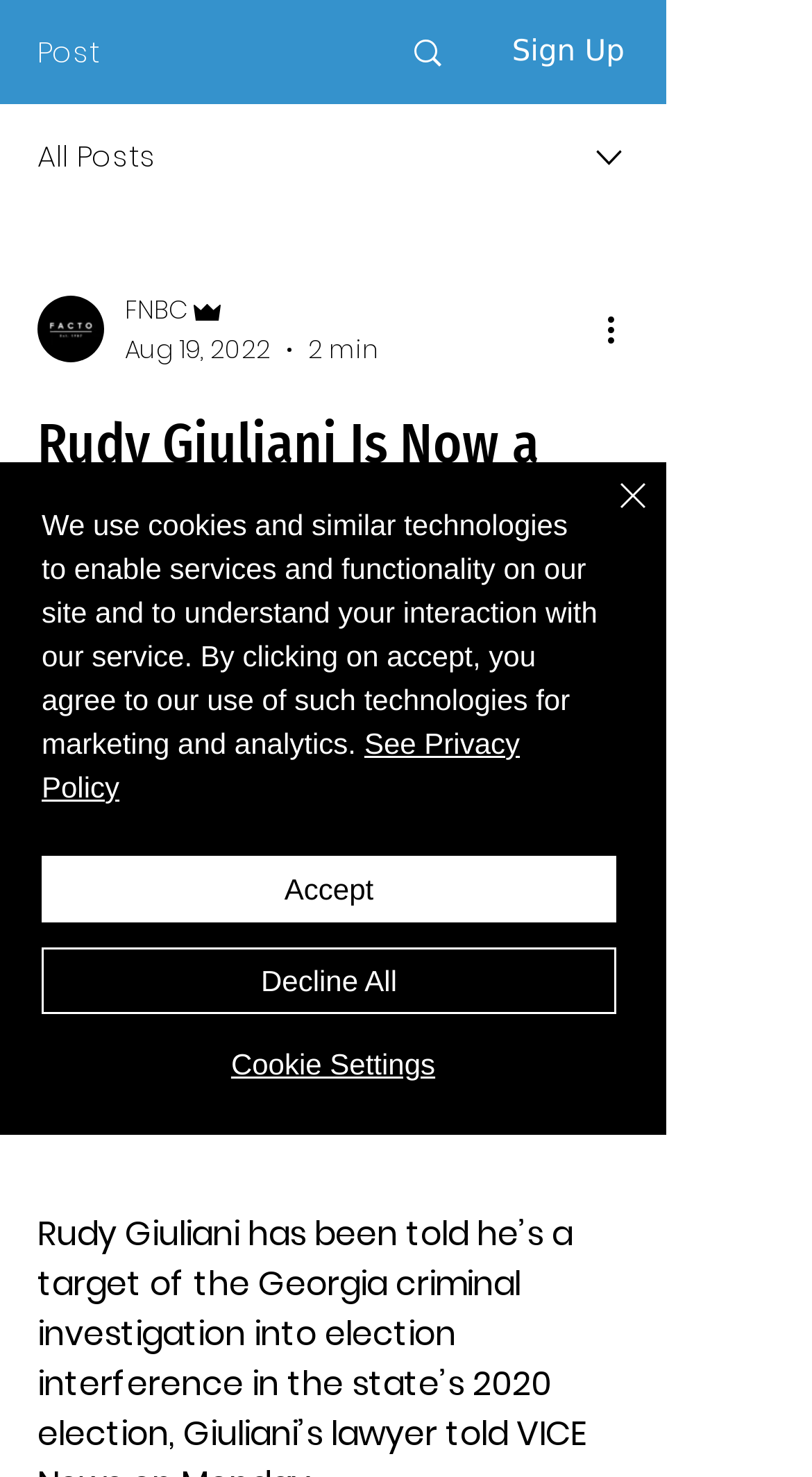Determine the bounding box coordinates for the area you should click to complete the following instruction: "Click the 'More actions' button".

[0.738, 0.206, 0.8, 0.24]